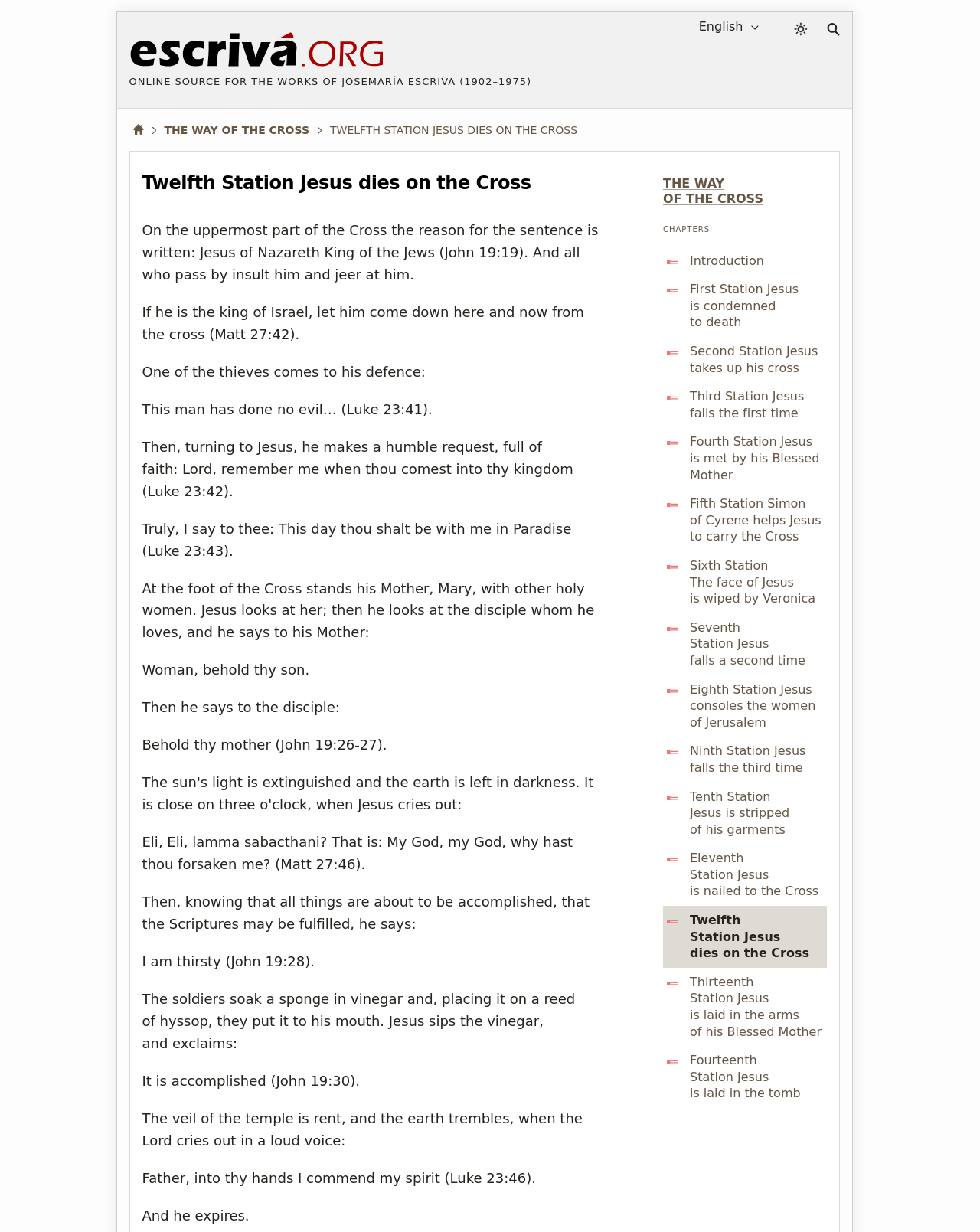What is the language of the website?
Please respond to the question thoroughly and include all relevant details.

The language of the website is not explicitly specified, but there is a 'Language Selection' dropdown menu at the top-right corner of the webpage, indicating that the website may be available in multiple languages.